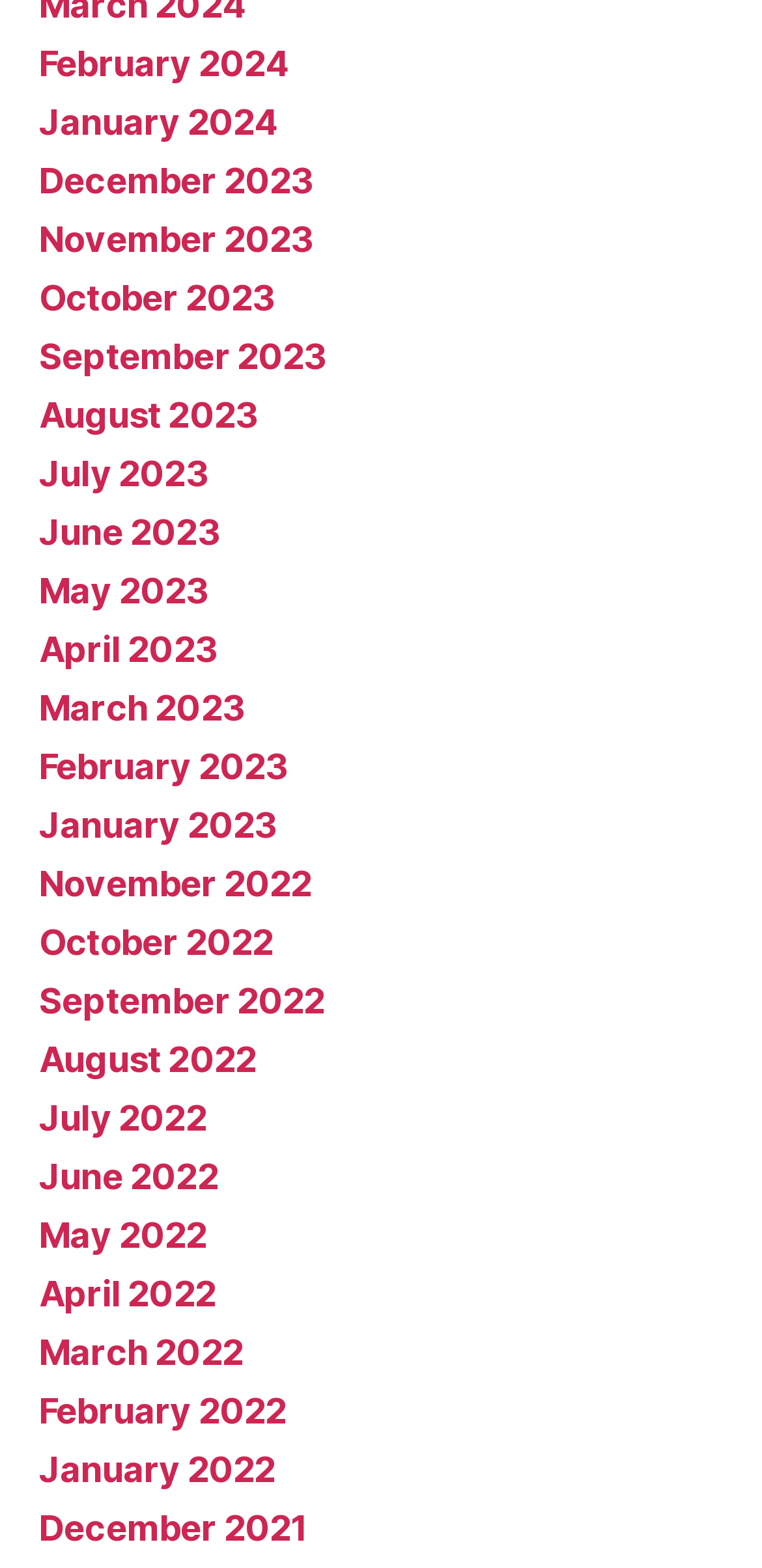Locate the bounding box coordinates of the clickable region necessary to complete the following instruction: "view February 2024". Provide the coordinates in the format of four float numbers between 0 and 1, i.e., [left, top, right, bottom].

[0.051, 0.028, 0.378, 0.054]